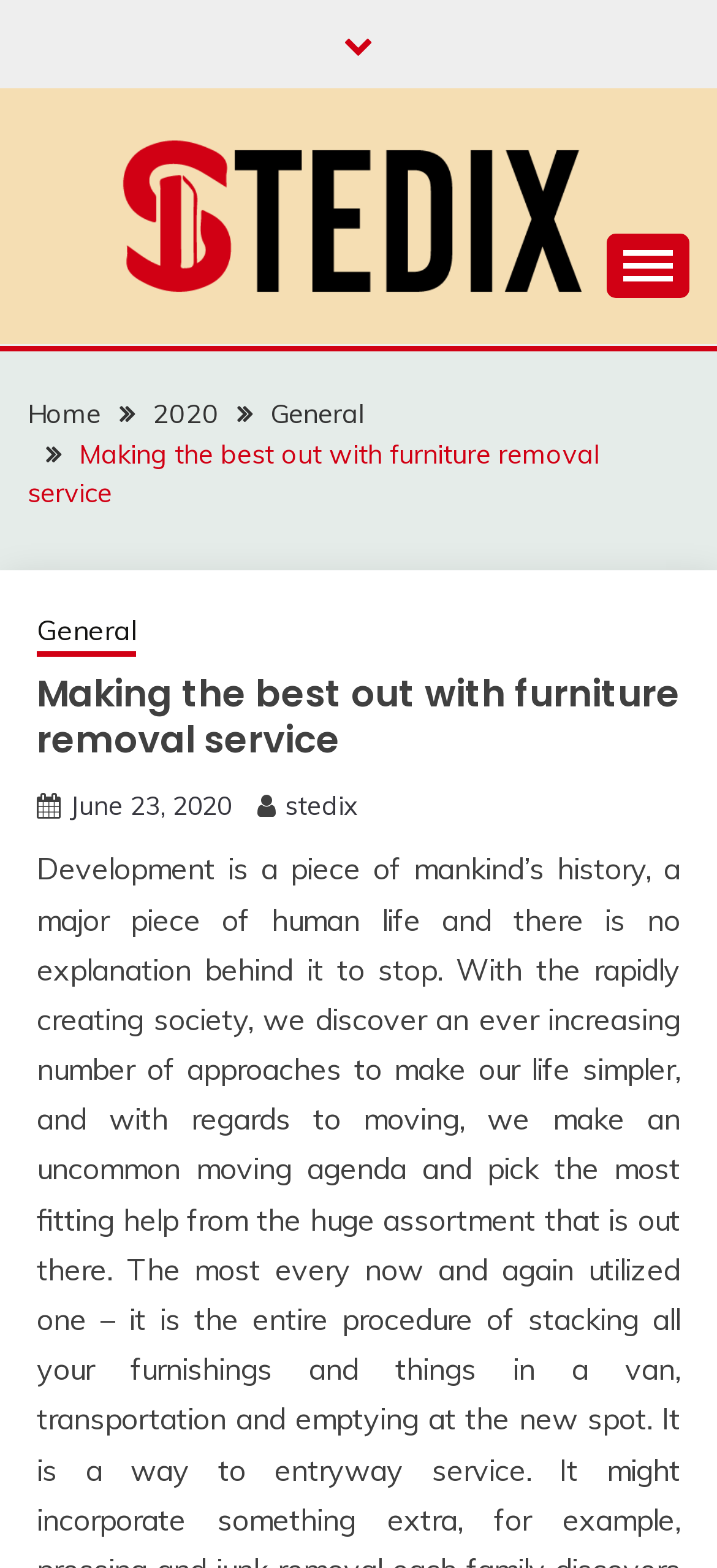Please mark the clickable region by giving the bounding box coordinates needed to complete this instruction: "Click the Stedix logo".

[0.162, 0.08, 0.838, 0.196]